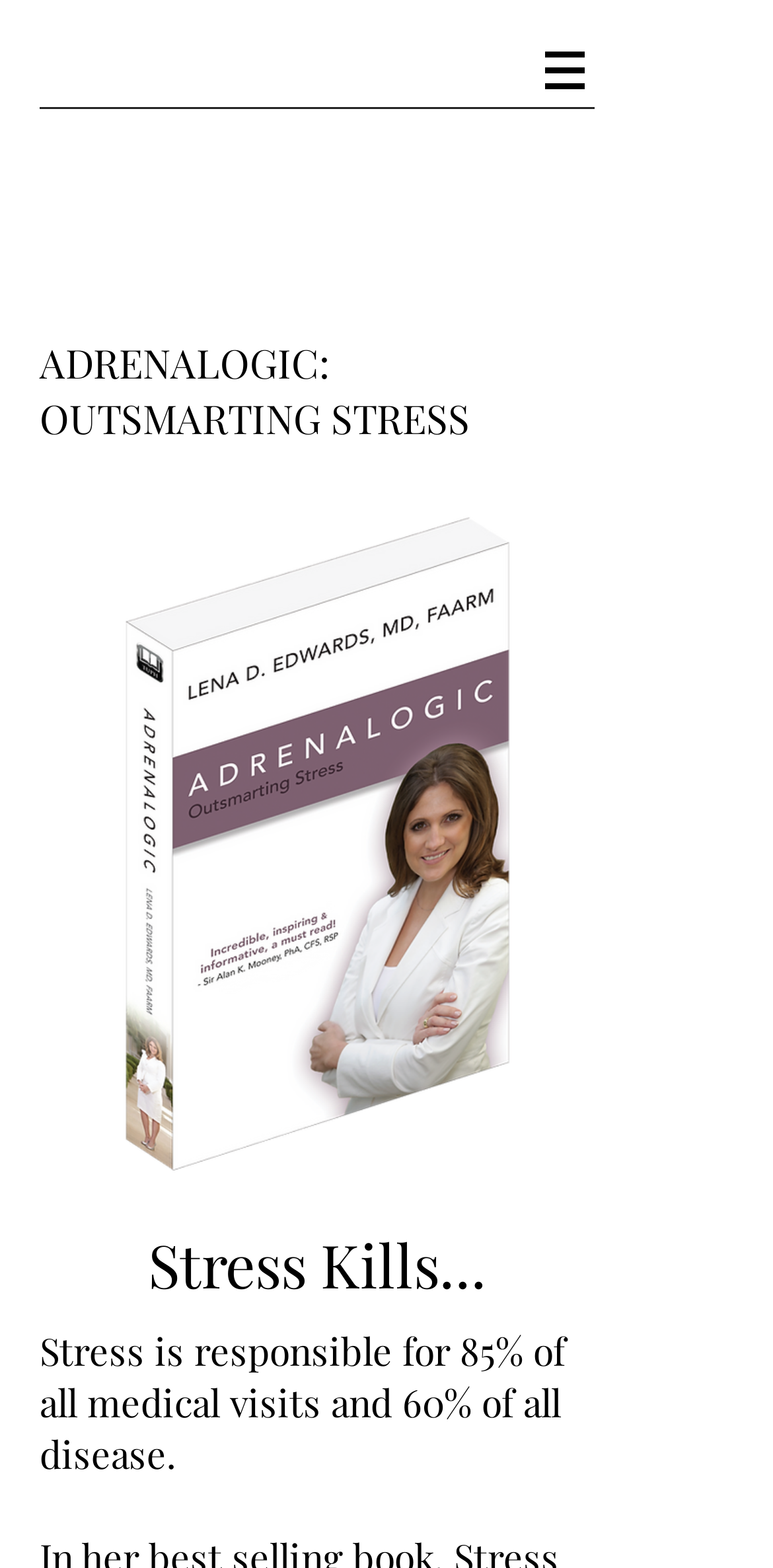Use one word or a short phrase to answer the question provided: 
How many headings are there on the webpage?

4